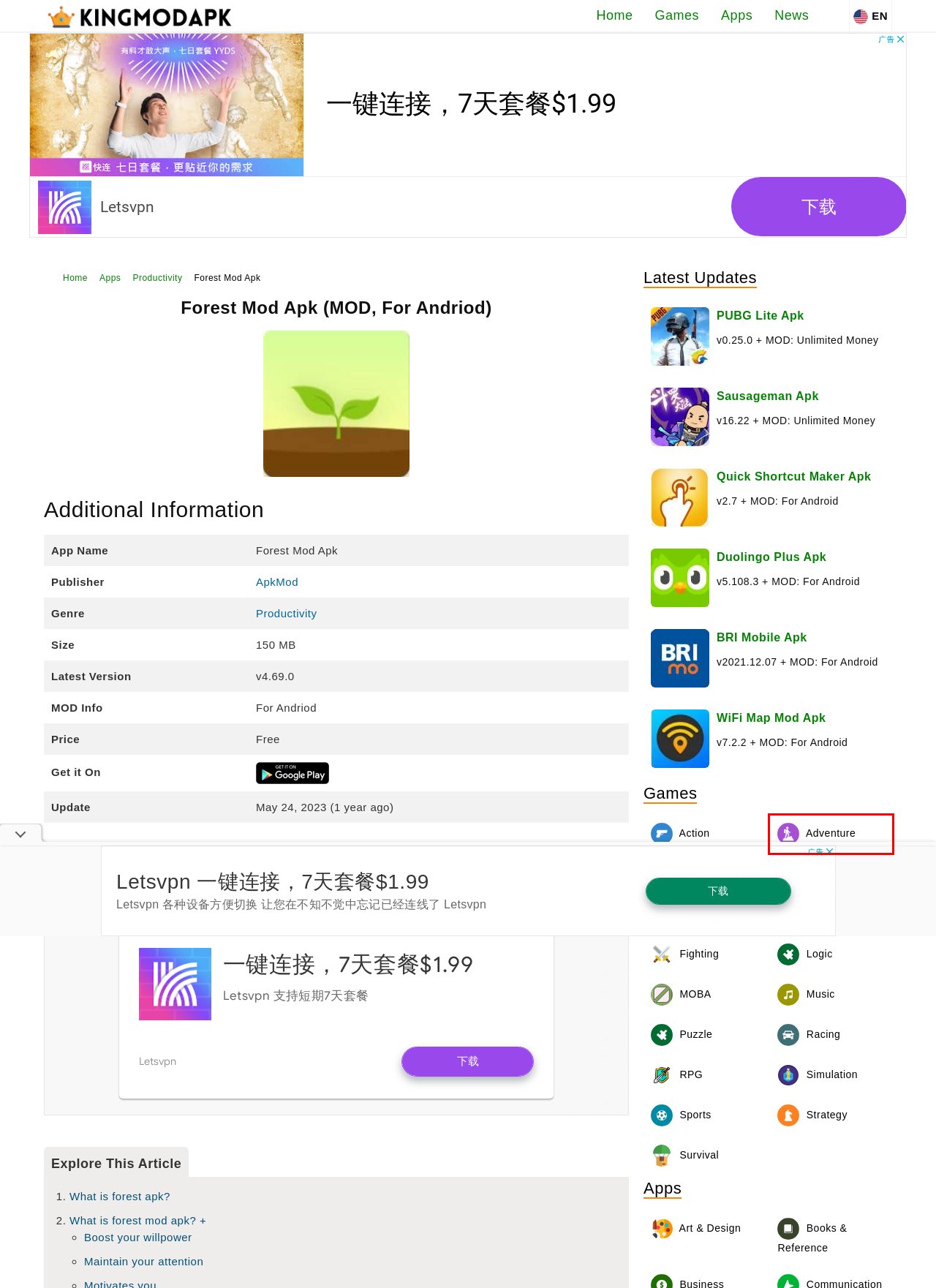Given a screenshot of a webpage featuring a red bounding box, identify the best matching webpage description for the new page after the element within the red box is clicked. Here are the options:
A. WiFi Map Mod Apk 7.2.2 Download Latest Version
B. ApkMod Archives - KINGMODAPK.NET
C. KINGMODAPK.NET -  Latest Apps and Games for Android
D. Premium MOD Apps for Android - KINGMODAPK.COM
E. Casual
F. Adventure
G. Arcade
H. Board

F